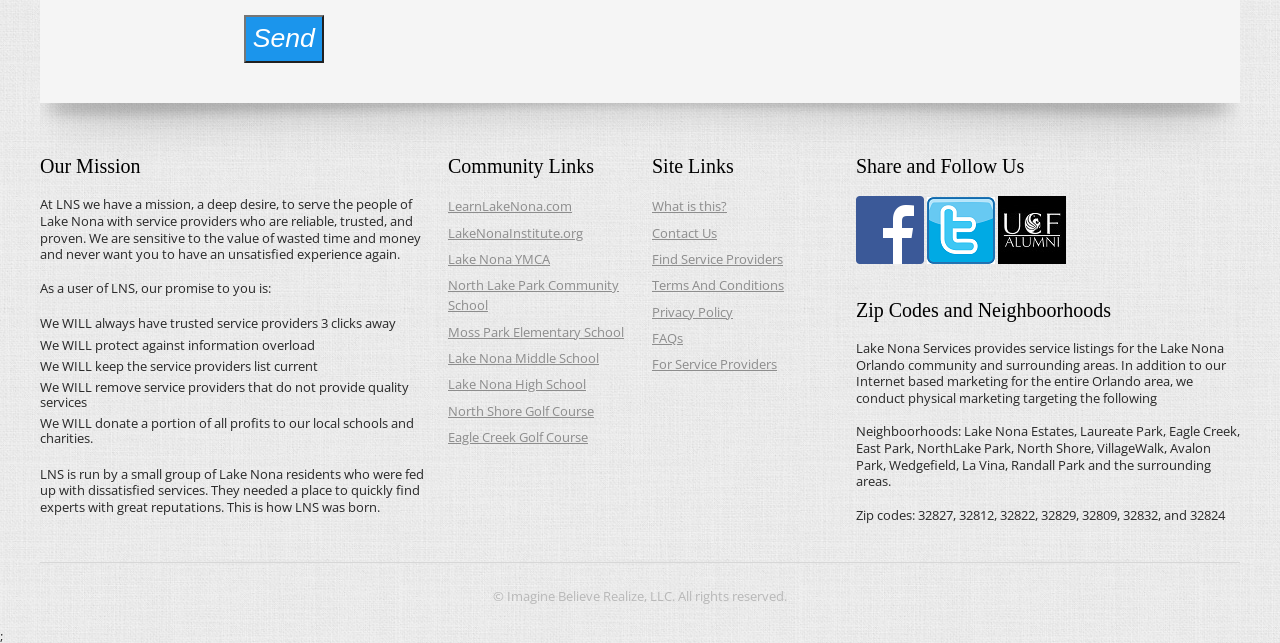Determine the bounding box of the UI element mentioned here: "For Service Providers". The coordinates must be in the format [left, top, right, bottom] with values ranging from 0 to 1.

[0.509, 0.556, 0.607, 0.584]